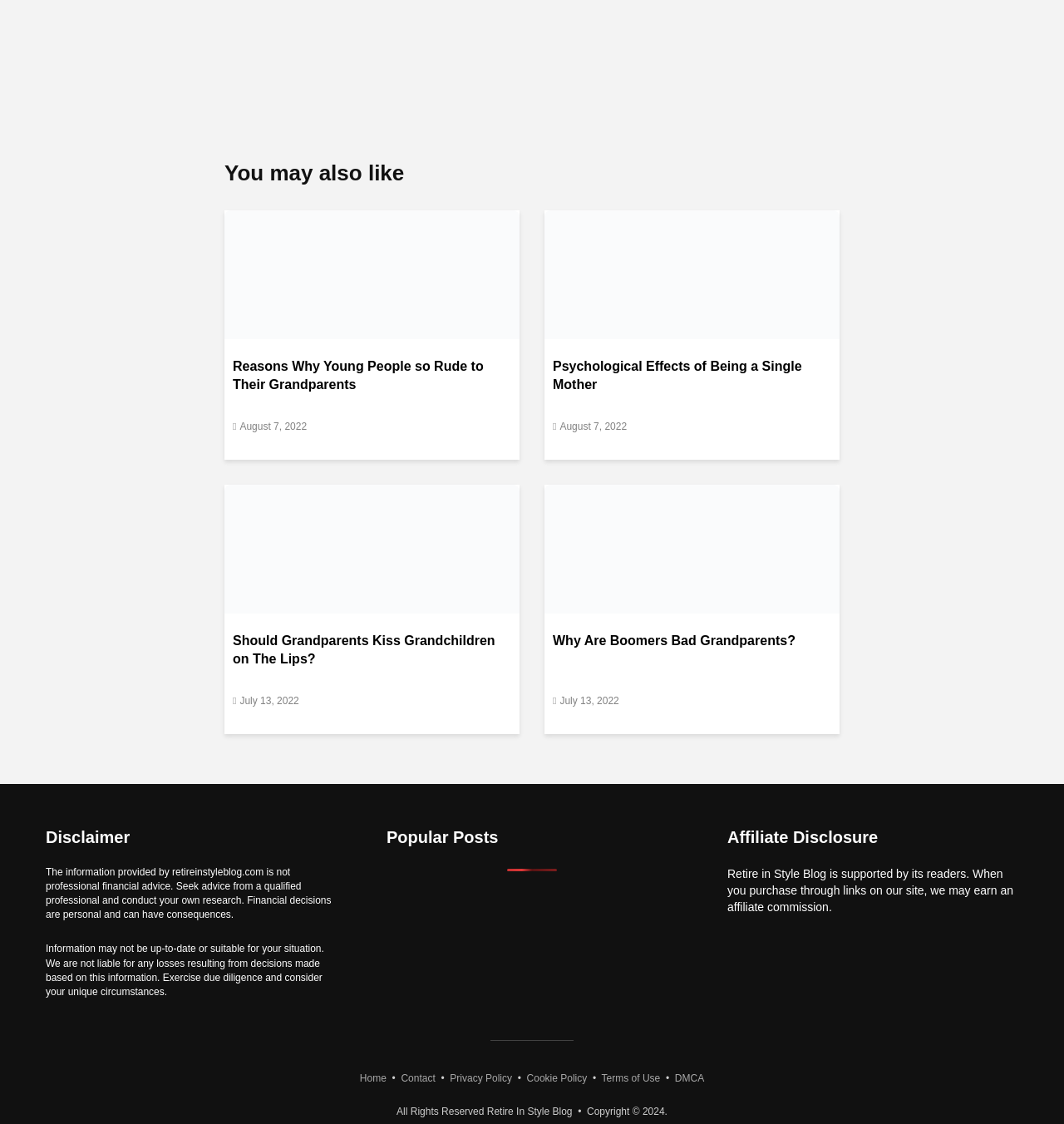What is the date of the second article?
Look at the image and respond to the question as thoroughly as possible.

I found the date of the second article by looking at the StaticText element [1000] inside the second article element [431]. The text of this element is 'August 7, 2022', which is the date of the article.